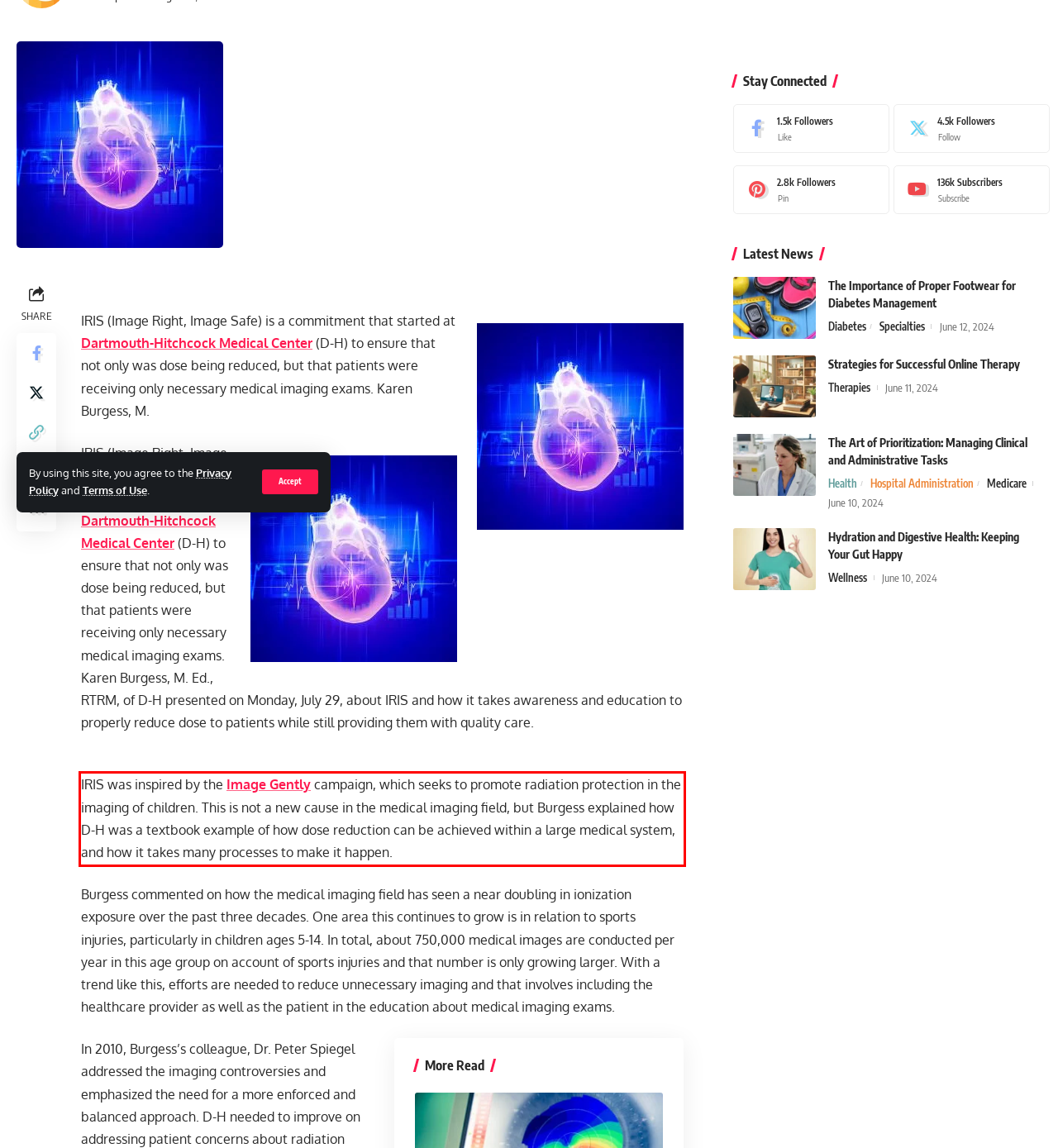Your task is to recognize and extract the text content from the UI element enclosed in the red bounding box on the webpage screenshot.

IRIS was inspired by the Image Gently campaign, which seeks to promote radiation protection in the imaging of children. This is not a new cause in the medical imaging field, but Burgess explained how D-H was a textbook example of how dose reduction can be achieved within a large medical system, and how it takes many processes to make it happen.